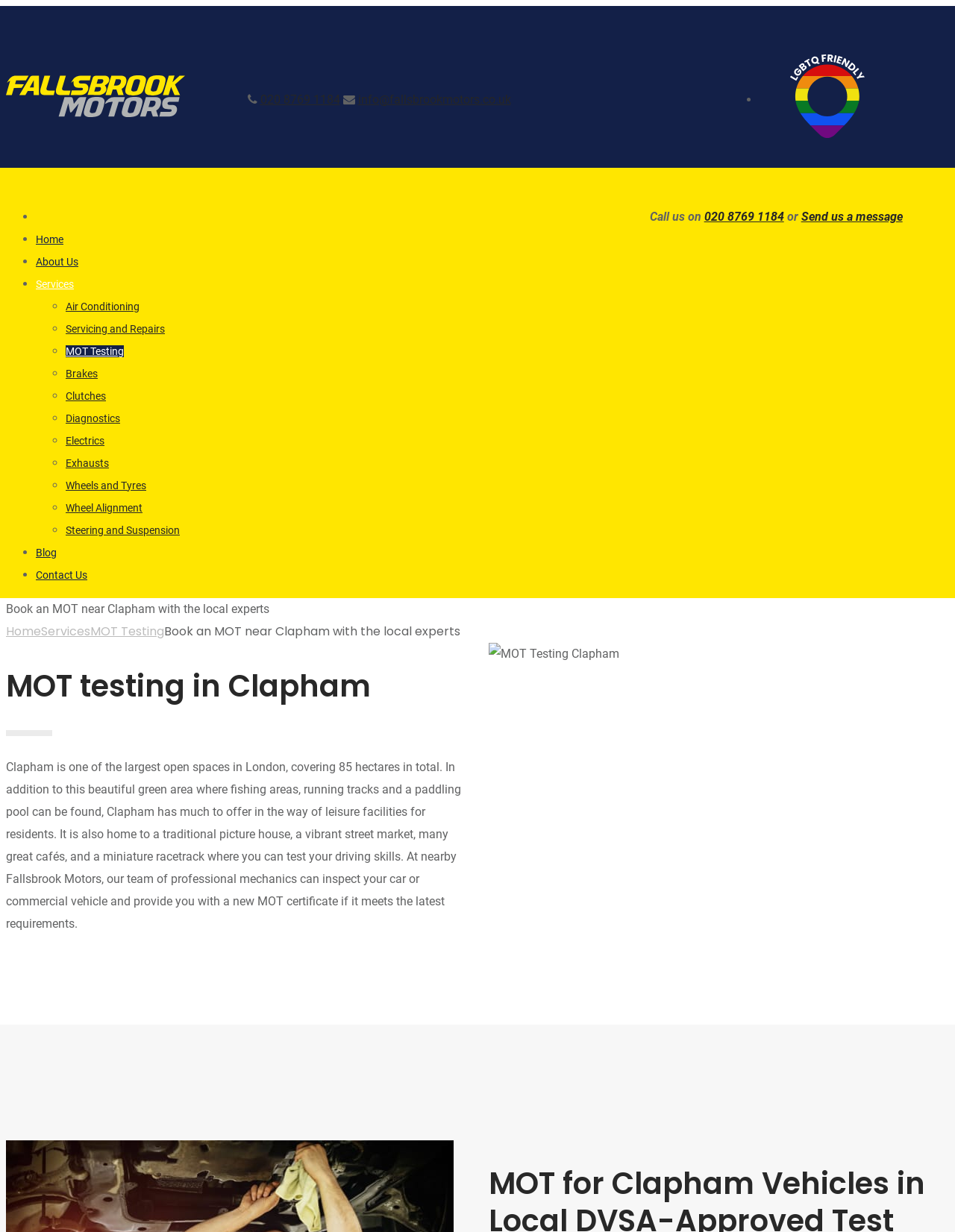Please identify the bounding box coordinates of the element I need to click to follow this instruction: "Leave a comment".

None